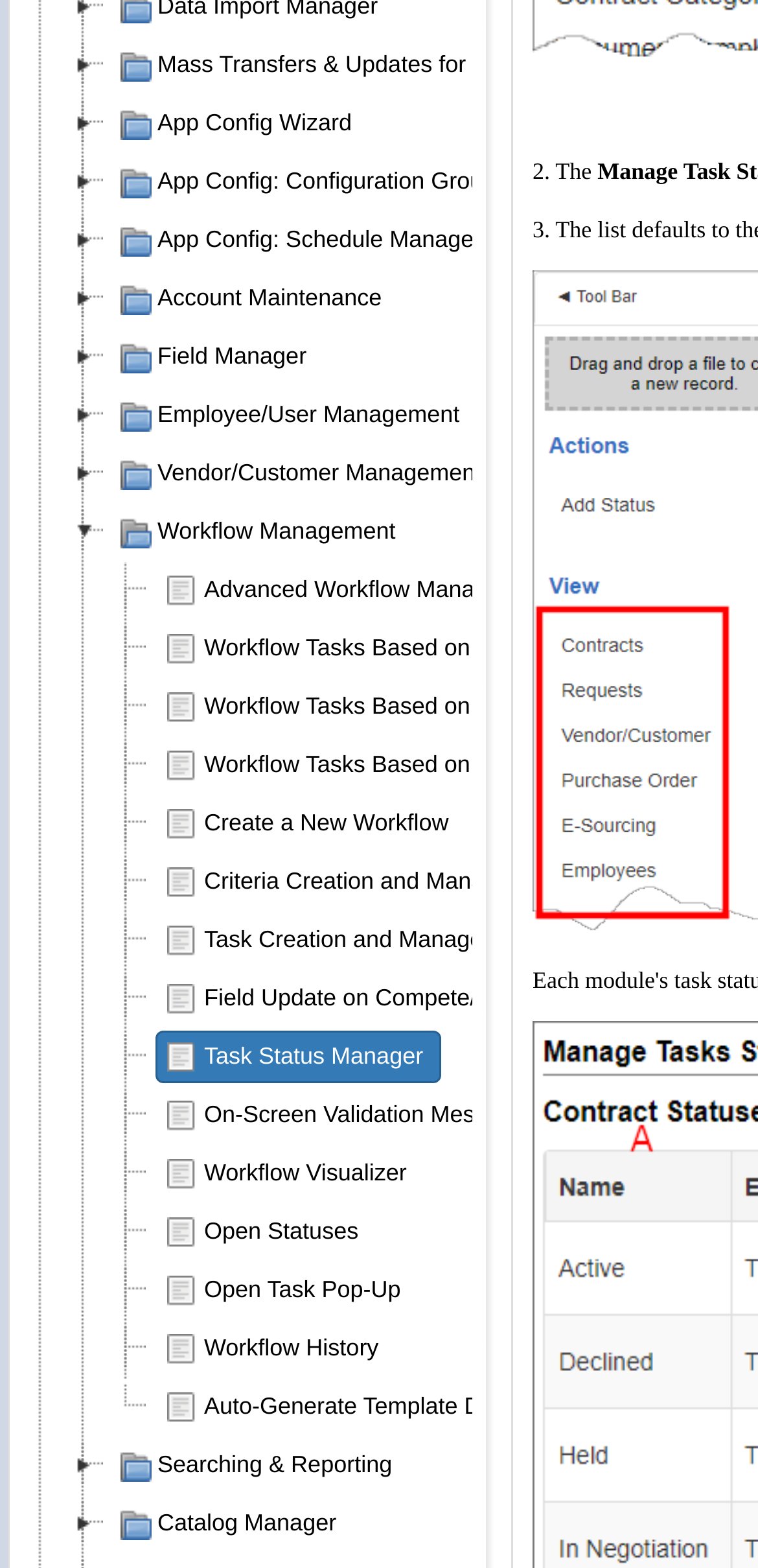Please give a one-word or short phrase response to the following question: 
How many App Config options are available?

3